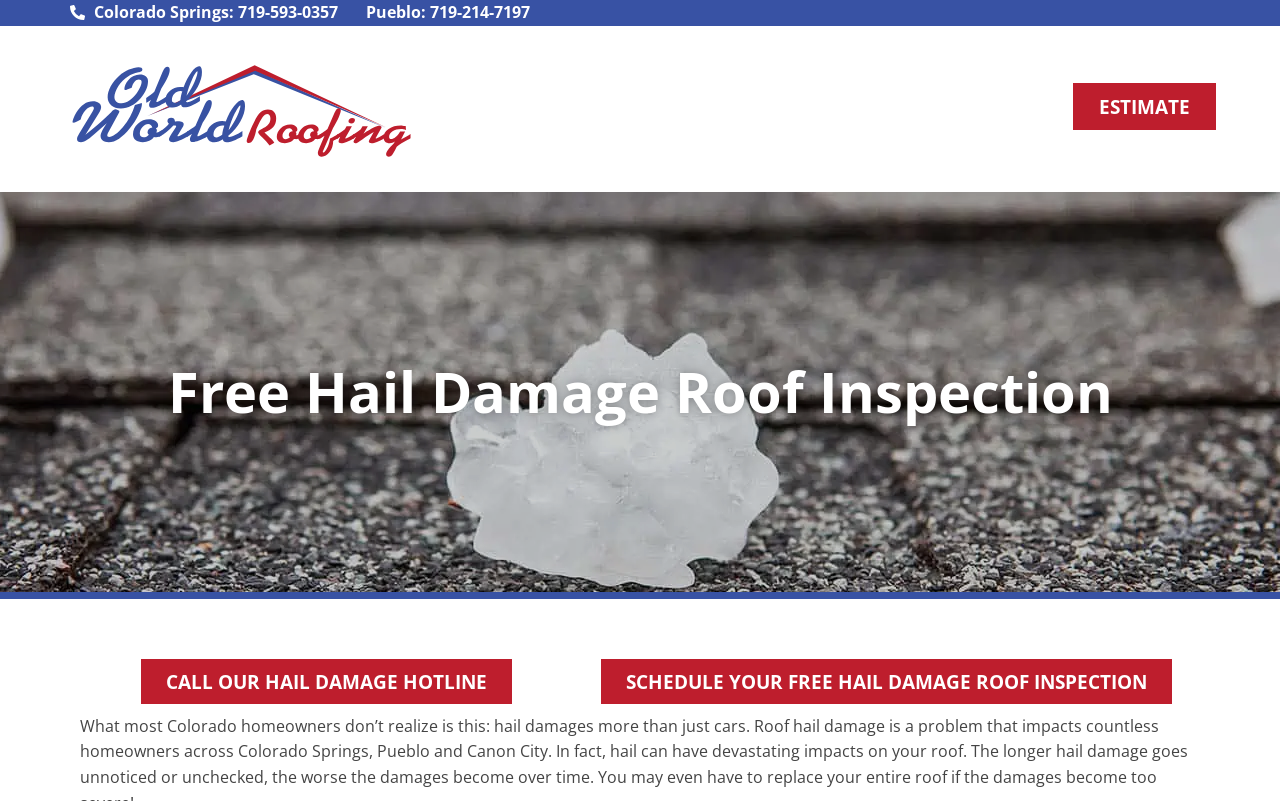What can be scheduled for free?
Give a detailed explanation using the information visible in the image.

I found what can be scheduled for free by looking at the link with the text 'SCHEDULE YOUR FREE HAIL DAMAGE ROOF INSPECTION' which is located at the bottom of the webpage, and it suggests that the hail damage roof inspection can be scheduled for free.